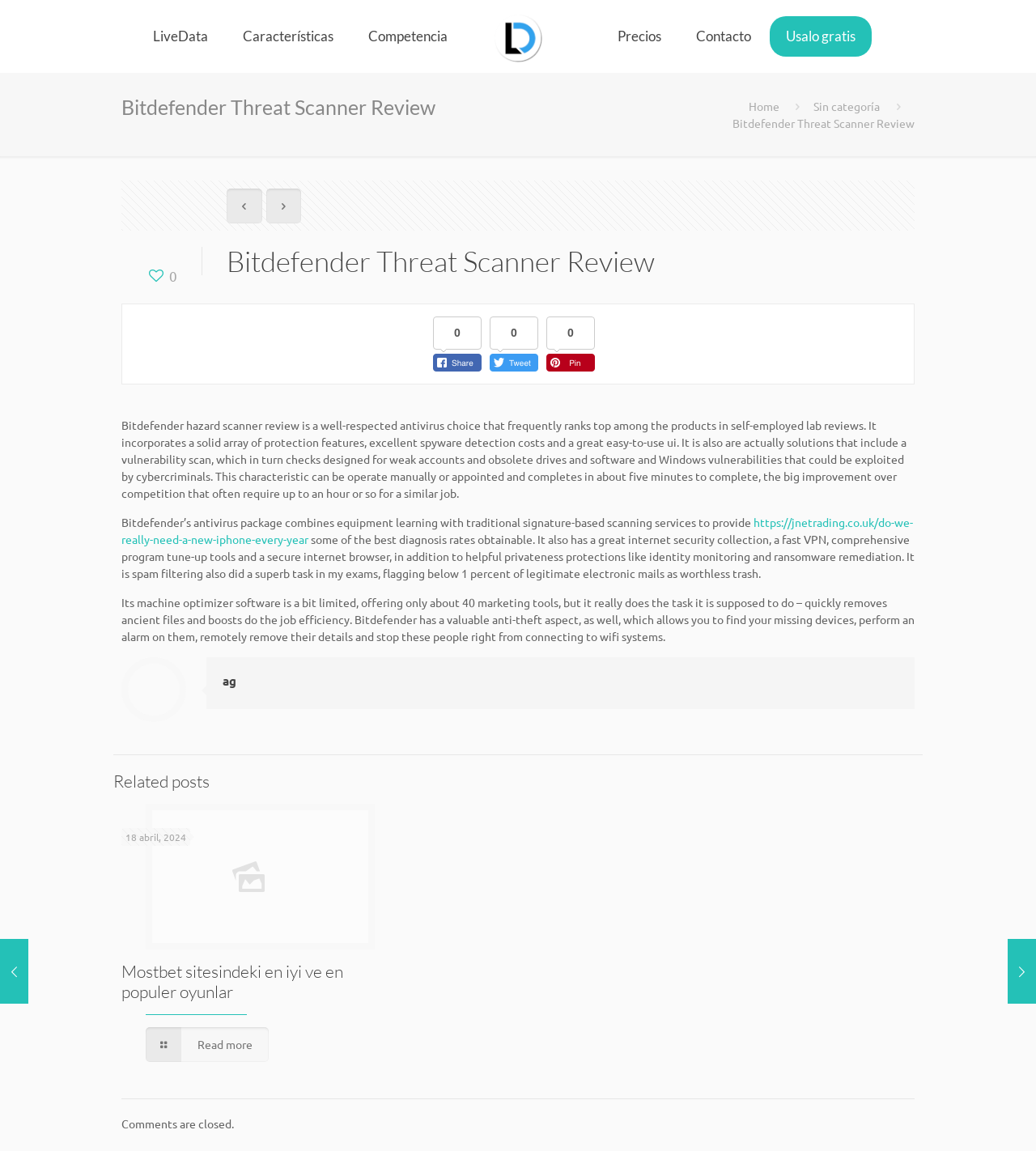Identify the bounding box coordinates for the element you need to click to achieve the following task: "View previous message". The coordinates must be four float values ranging from 0 to 1, formatted as [left, top, right, bottom].

None